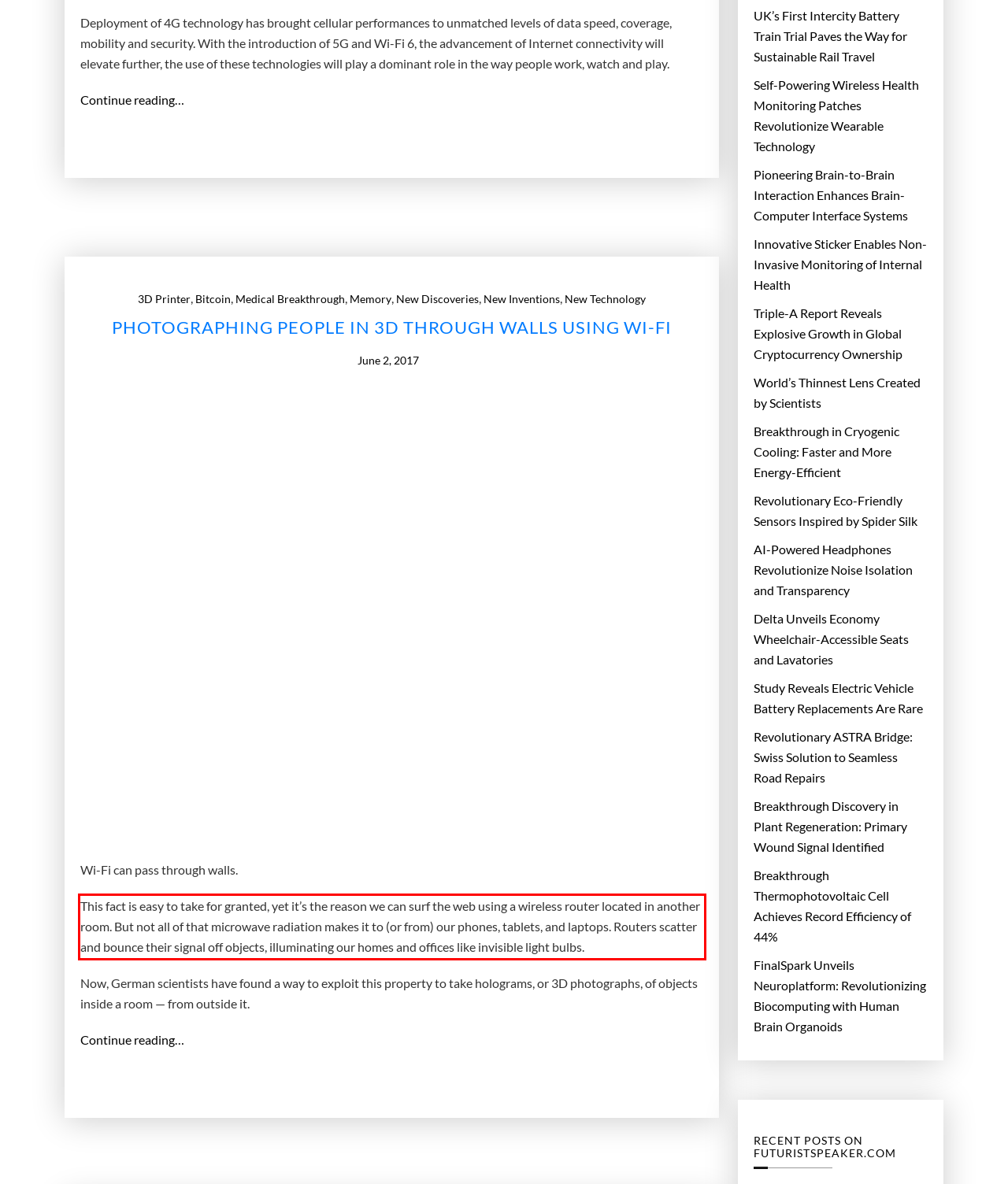Given a webpage screenshot, locate the red bounding box and extract the text content found inside it.

This fact is easy to take for granted, yet it’s the reason we can surf the web using a wireless router located in another room. But not all of that microwave radiation makes it to (or from) our phones, tablets, and laptops. Routers scatter and bounce their signal off objects, illuminating our homes and offices like invisible light bulbs.